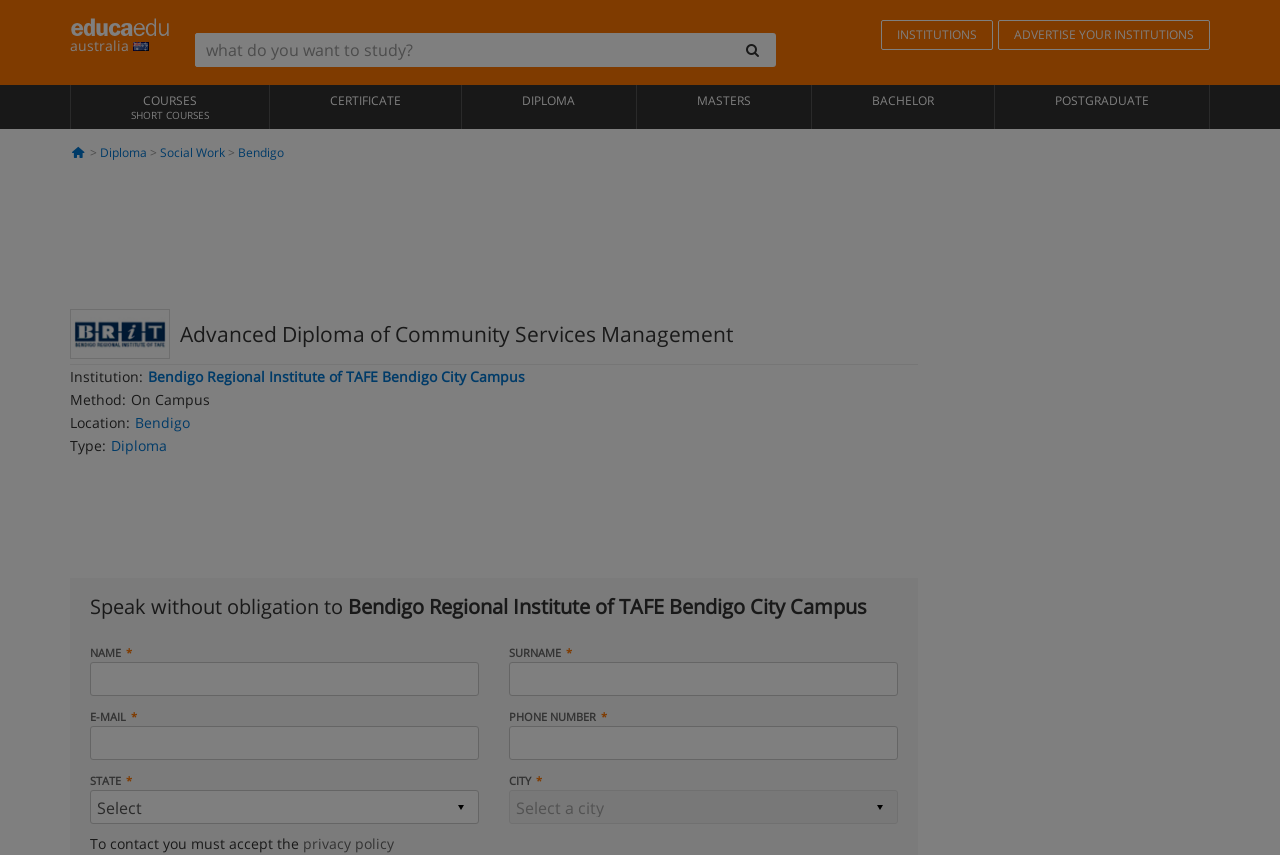Pinpoint the bounding box coordinates of the clickable area needed to execute the instruction: "click on the search button". The coordinates should be specified as four float numbers between 0 and 1, i.e., [left, top, right, bottom].

[0.57, 0.039, 0.606, 0.078]